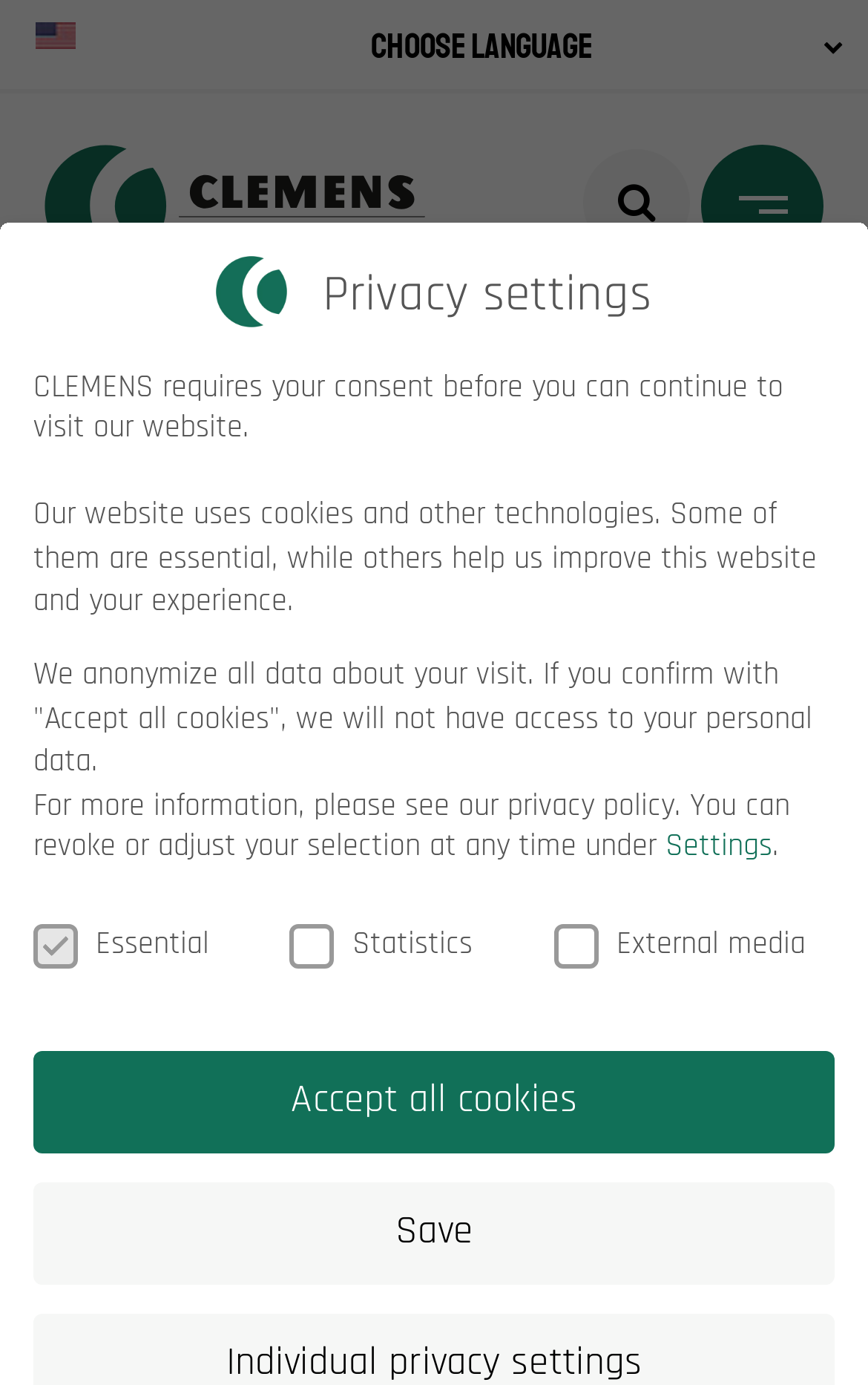Look at the image and give a detailed response to the following question: What is the function of the 'Save' button?

The 'Save' button is focused and located below the privacy settings, suggesting that it is used to save the user's privacy settings.